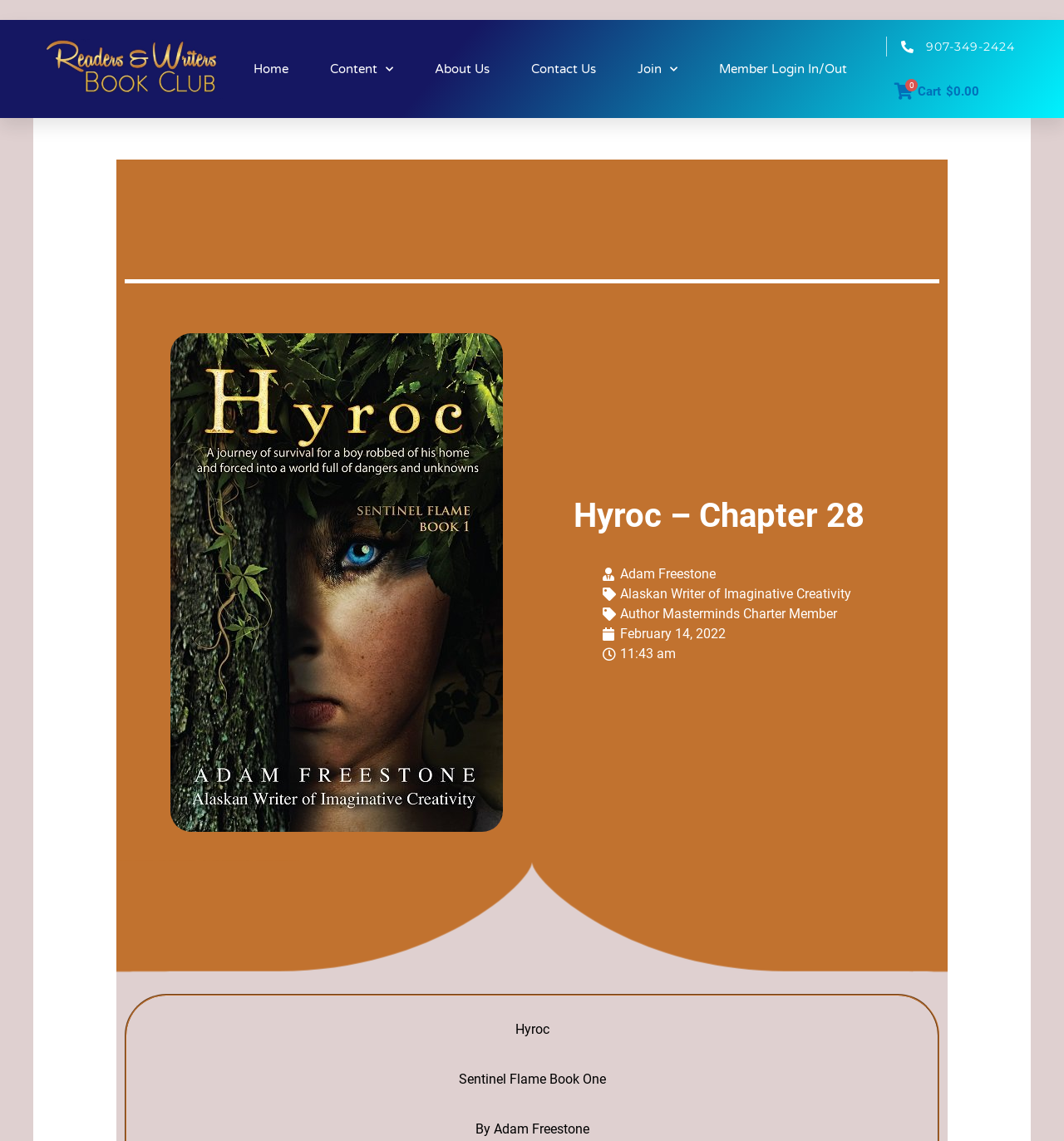From the details in the image, provide a thorough response to the question: Who is the author of the book 'Hyroc'?

I found the author's name by looking at the link element with the bounding box coordinates [0.566, 0.495, 0.673, 0.512], which contains the text 'Adam Freestone'. This element is located near the title 'Hyroc' and other book-related information.